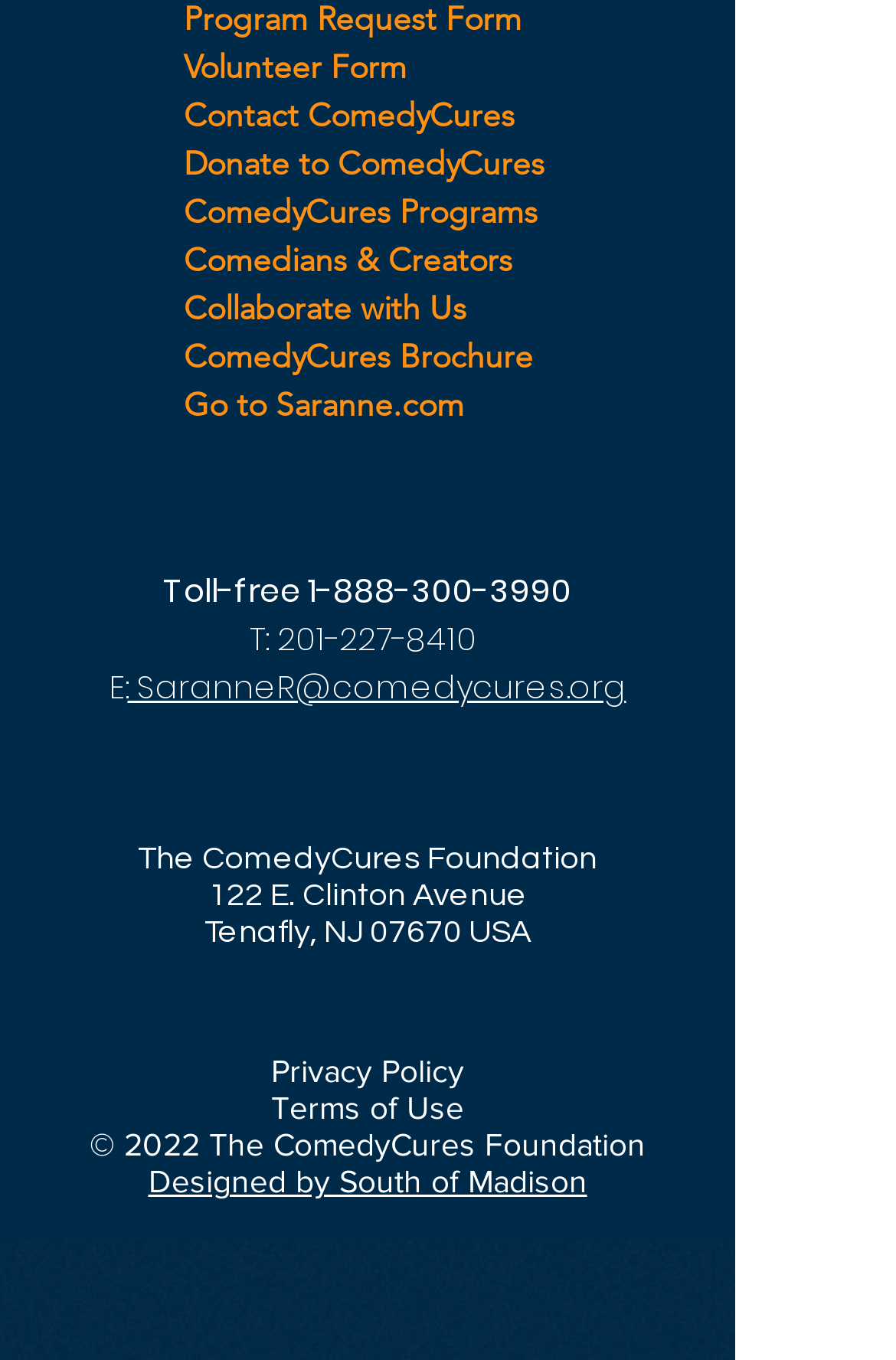Please identify the bounding box coordinates of the element that needs to be clicked to perform the following instruction: "Read the article about LG Optimus 2X and Optimus Pad".

None